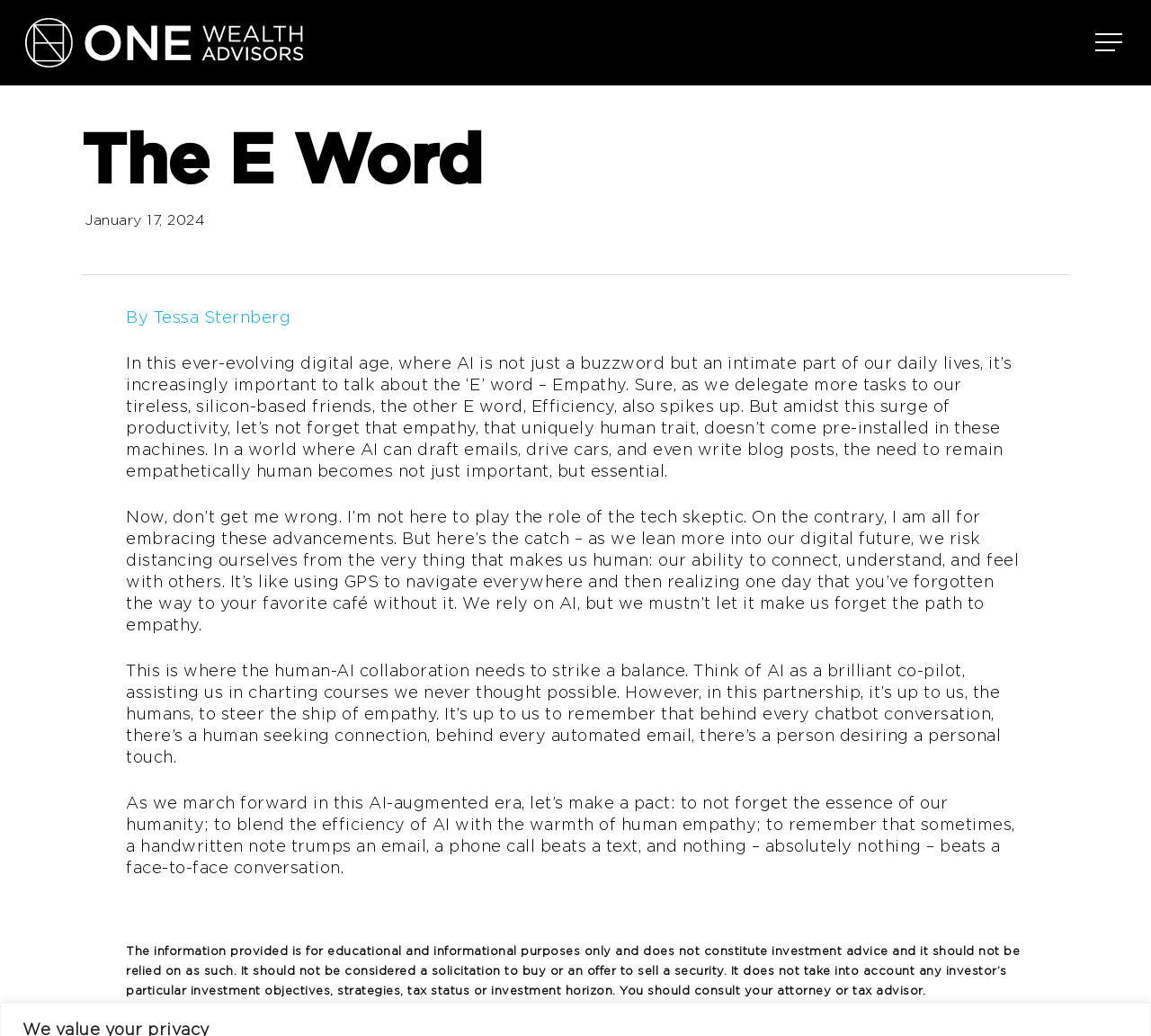What is the main topic of the article?
From the details in the image, answer the question comprehensively.

I found the main topic of the article by reading the static text elements with the bounding box coordinates [0.109, 0.341, 0.879, 0.464], [0.109, 0.49, 0.885, 0.612], [0.109, 0.638, 0.87, 0.74], and [0.109, 0.766, 0.882, 0.846], which discuss the importance of empathy in the digital age.